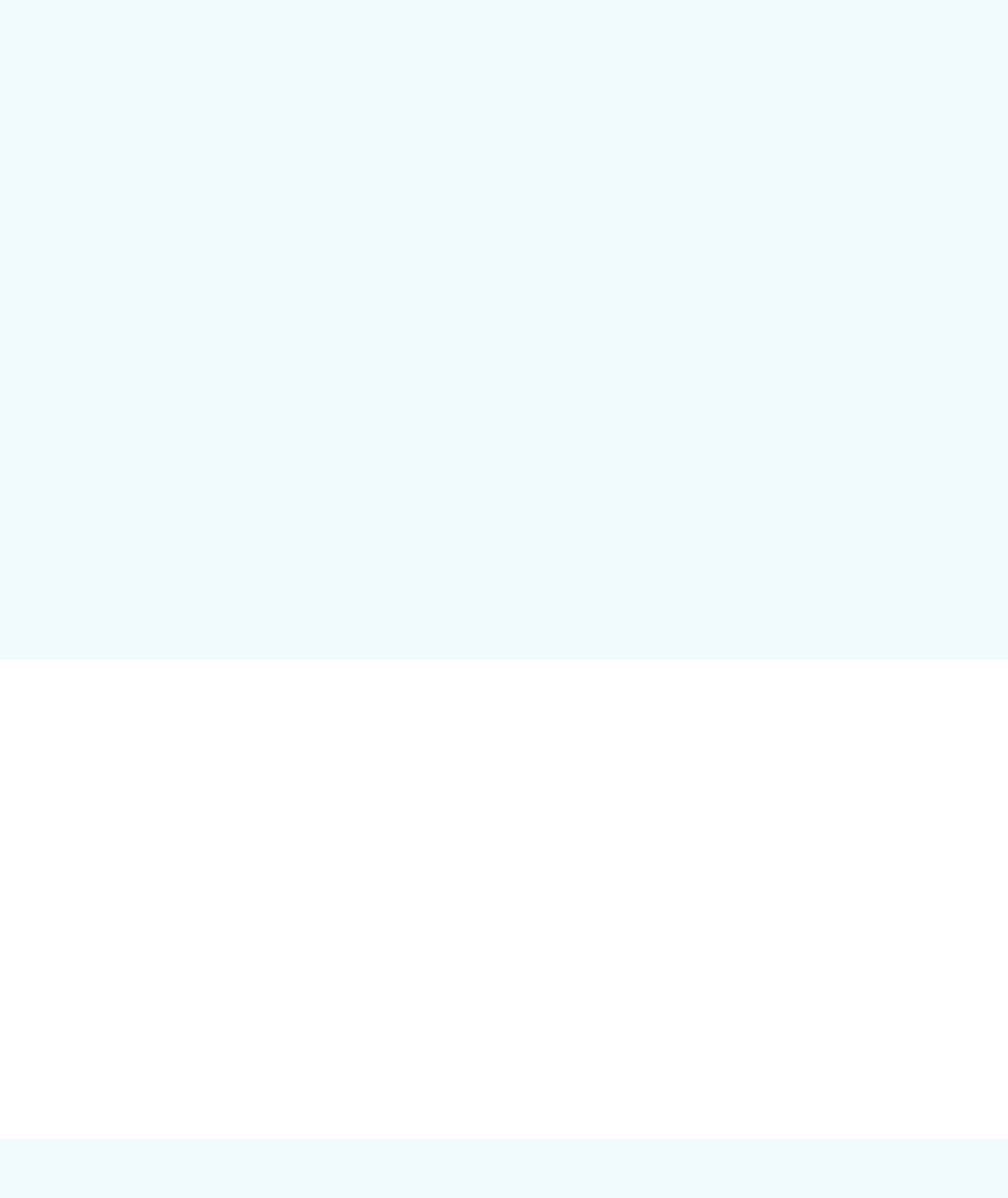Locate the bounding box coordinates of the element that should be clicked to execute the following instruction: "Click on the 'Product Introduction' link".

[0.422, 0.106, 0.578, 0.134]